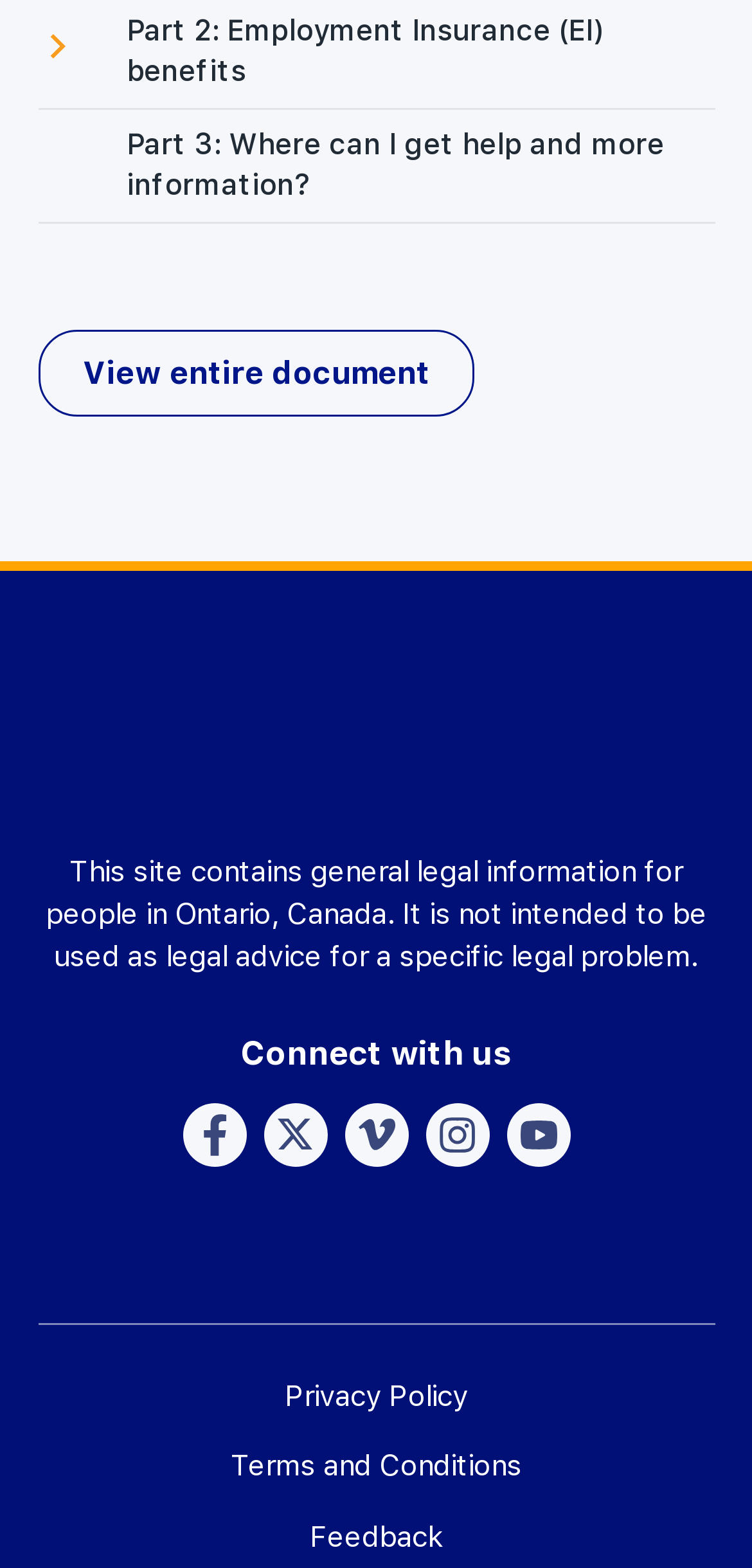Provide a one-word or brief phrase answer to the question:
How many social media links are available?

5